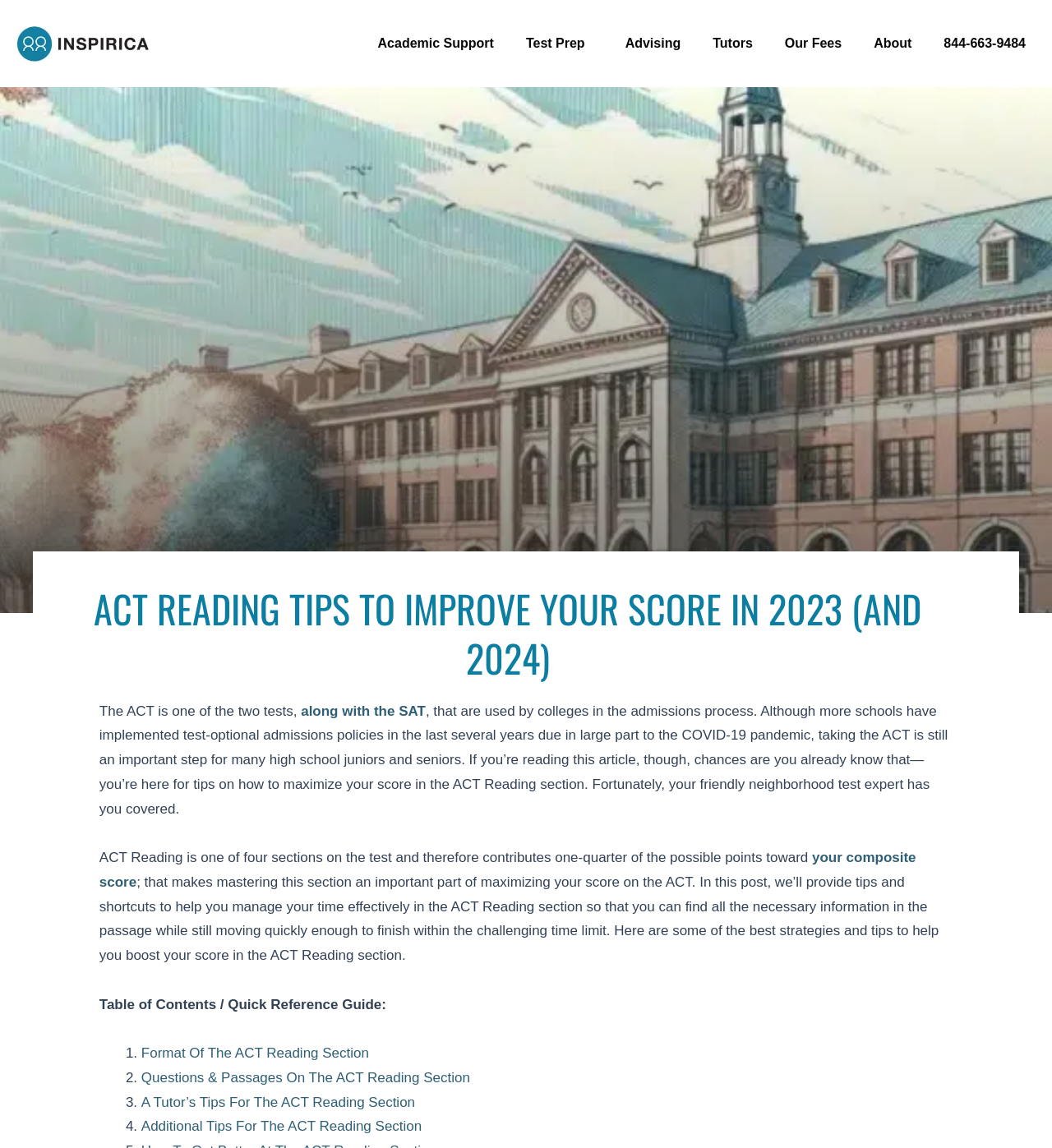Please analyze the image and provide a thorough answer to the question:
What is the purpose of the ACT Reading section?

The ACT Reading section is one of the four sections on the test, and it contributes one-quarter of the possible points toward the composite score. This is mentioned in the text: 'ACT Reading is one of four sections on the test and therefore contributes one-quarter of the possible points toward your composite score.'